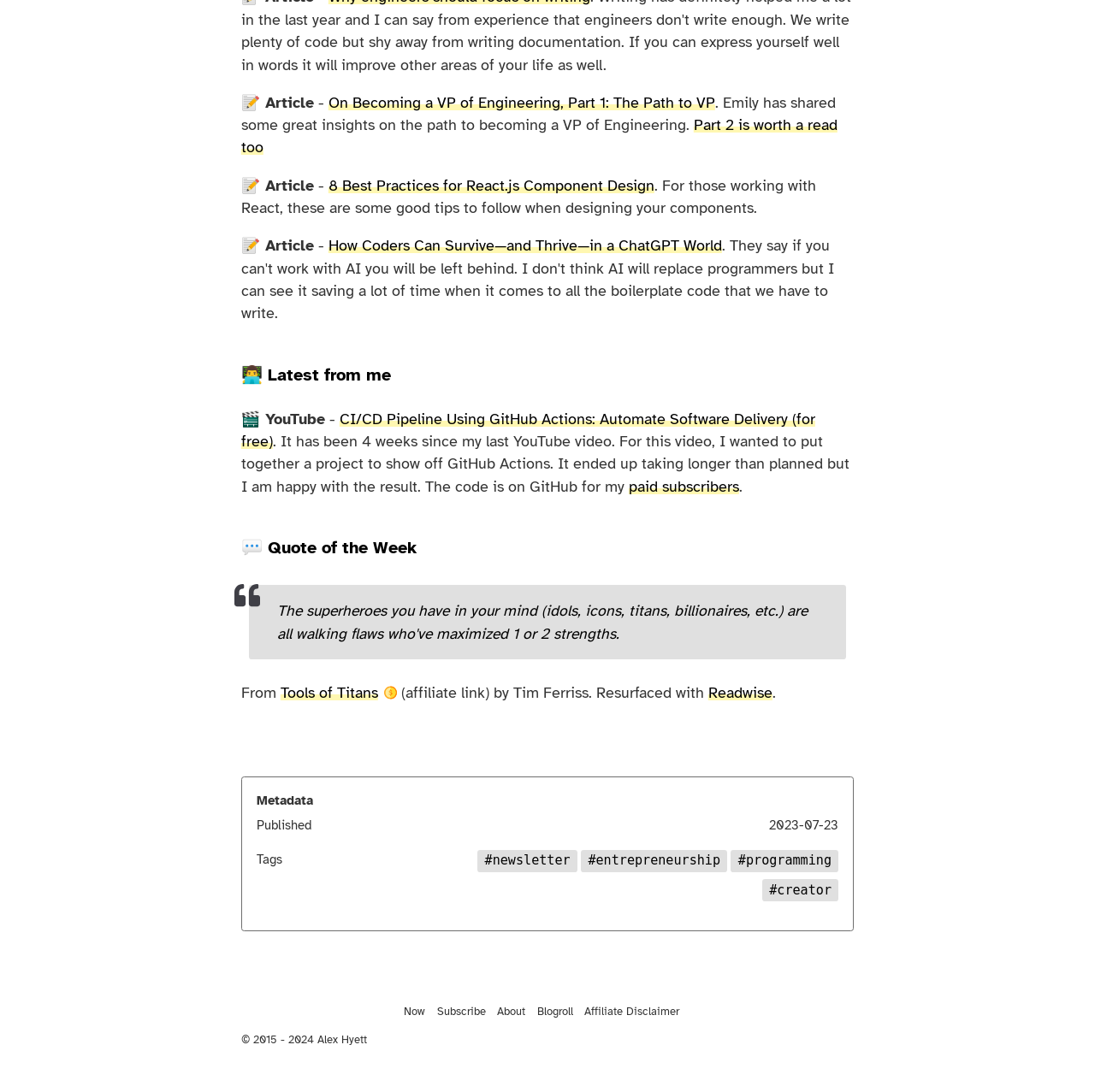Ascertain the bounding box coordinates for the UI element detailed here: "download the company presentation". The coordinates should be provided as [left, top, right, bottom] with each value being a float between 0 and 1.

None